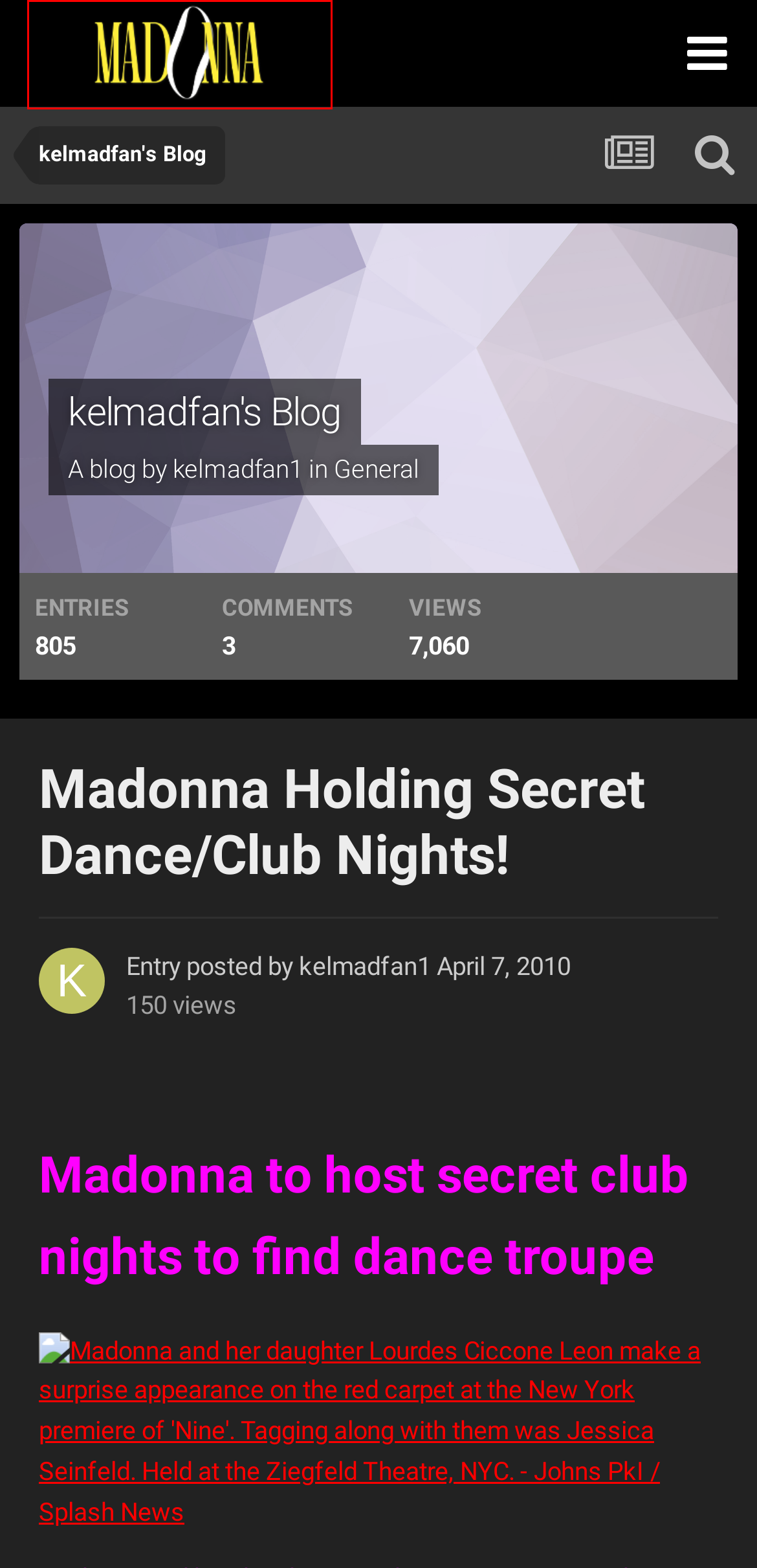Inspect the screenshot of a webpage with a red rectangle bounding box. Identify the webpage description that best corresponds to the new webpage after clicking the element inside the bounding box. Here are the candidates:
A. Madonna Does Splits: CD Reviews - kelmadfan's Blog - Icon Boards
B. Madonna | Login
C. kelmadfan's Blog - Icon Boards
D. Forums - Icon Boards
E. Cookies - Icon Boards
F. Are Madonna and Gwyneth Fighting? - kelmadfan's Blog - Icon Boards
G. Blogs - Icon Boards
H. kelmadfan1 - Icon Boards

D